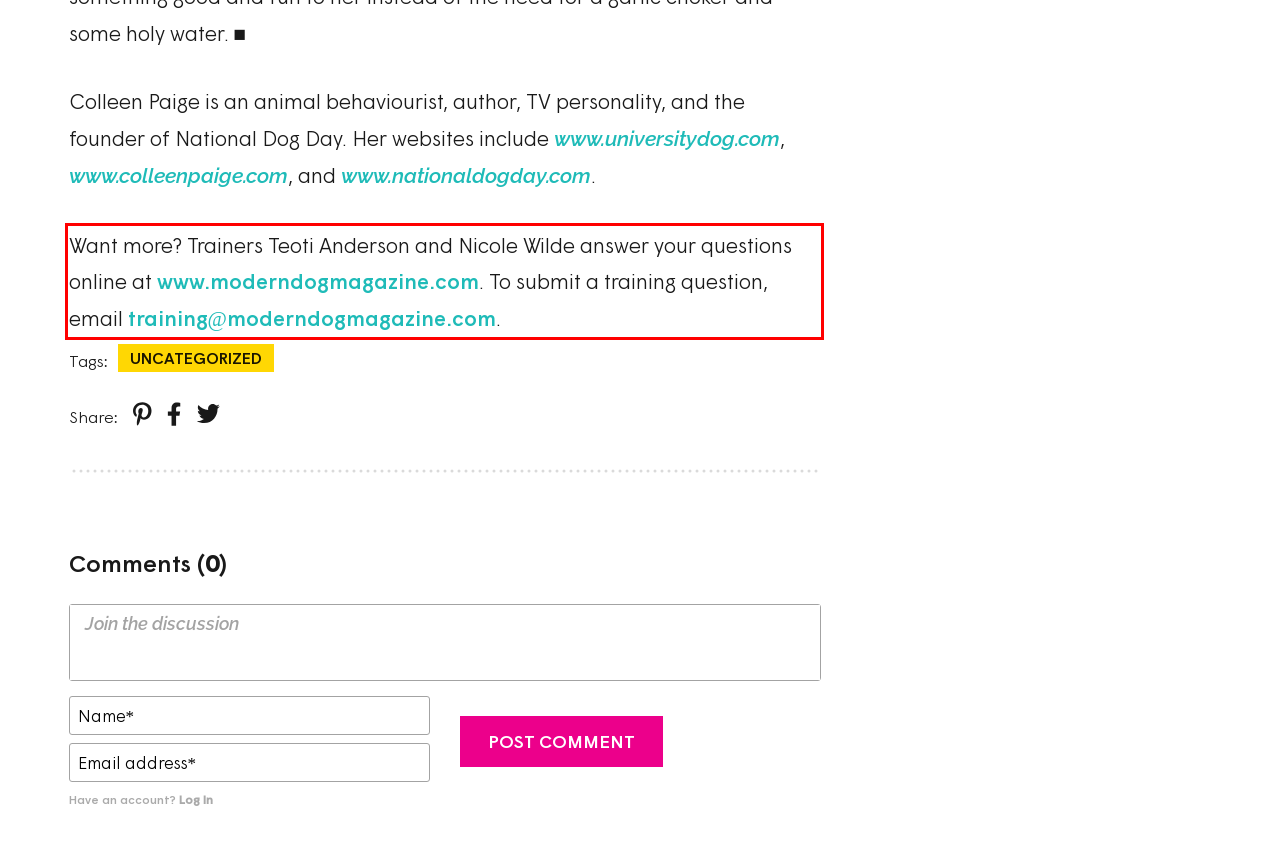Using the provided screenshot, read and generate the text content within the red-bordered area.

Want more? Trainers Teoti Anderson and Nicole Wilde answer your questions online at www.moderndogmagazine.com. To submit a training question, email training@moderndogmagazine.com.